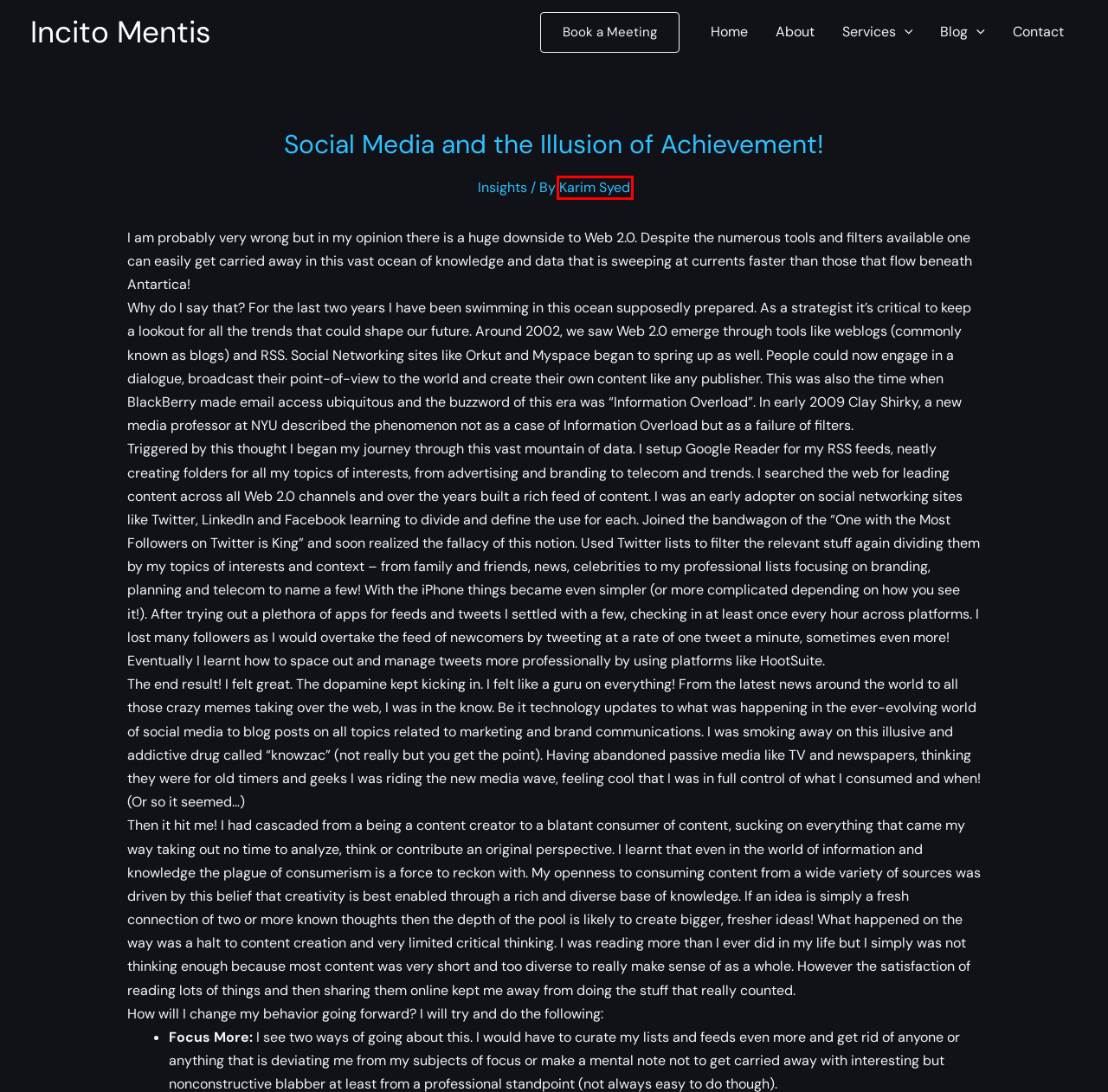You’re provided with a screenshot of a webpage that has a red bounding box around an element. Choose the best matching webpage description for the new page after clicking the element in the red box. The options are:
A. Blog | Incito Mentis
B. Insights | Incito Mentis
C. Calendly - Karim Syed
D. Incito Mentis | Strategic brand consultancy services
E. Contact | Incito Mentis
F. About | Incito Mentis - Brand Strategy & Insights
G. Karim Syed | Incito Mentis
H. Is this great media neutral thinking or what? | Incito Mentis

G